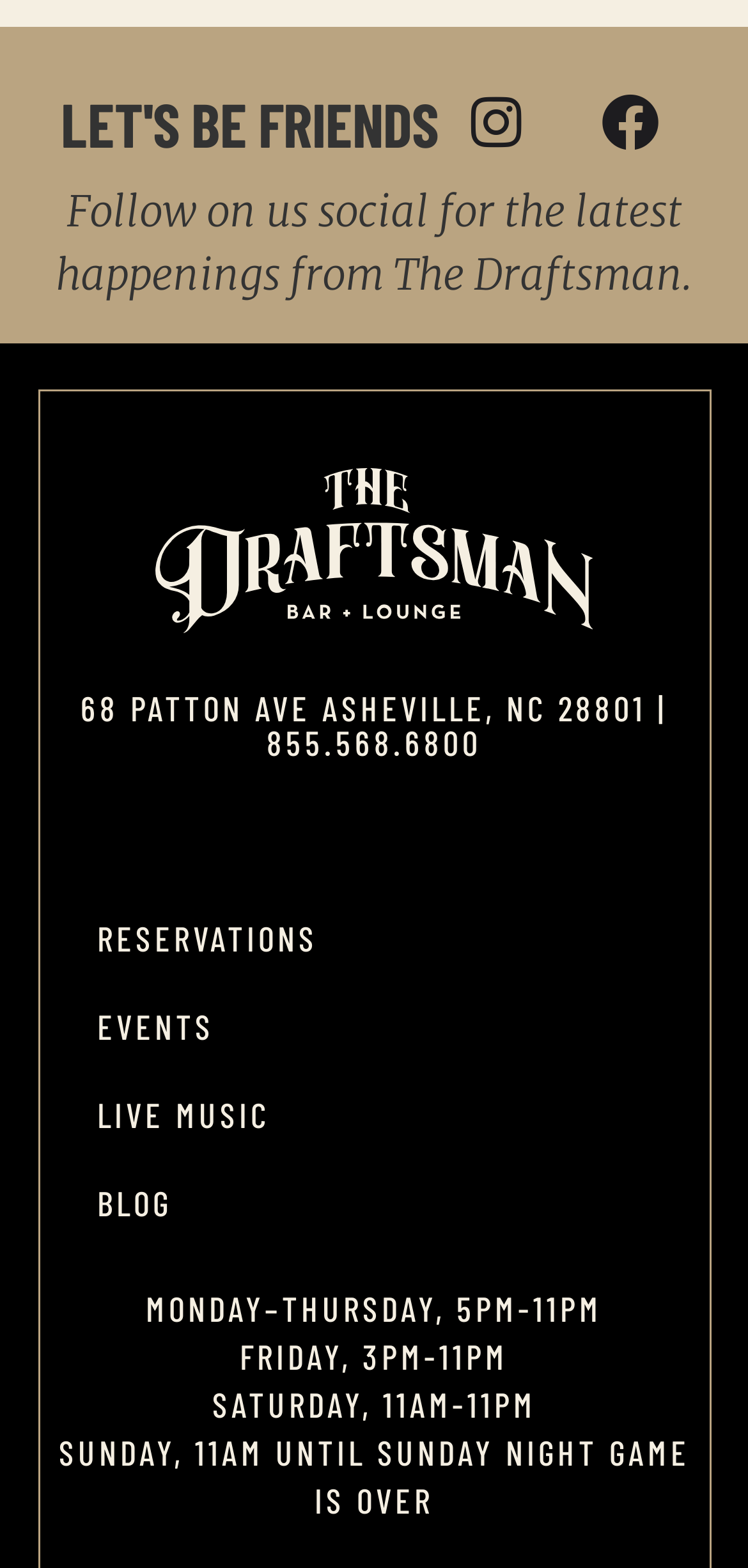Identify the bounding box of the UI element that matches this description: "Events".

[0.078, 0.627, 0.922, 0.683]